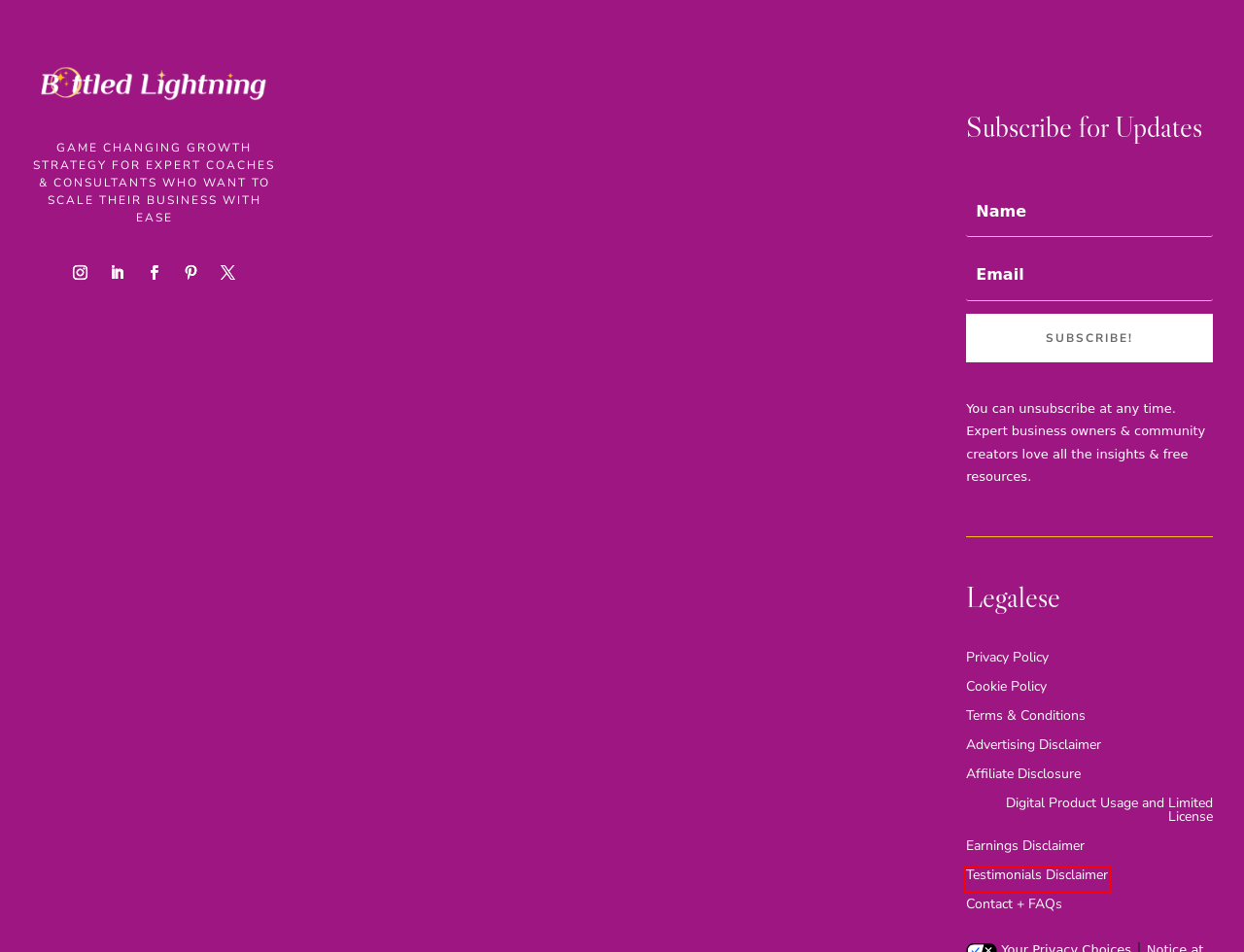Take a look at the provided webpage screenshot featuring a red bounding box around an element. Select the most appropriate webpage description for the page that loads after clicking on the element inside the red bounding box. Here are the candidates:
A. Terms and Conditions of https://bottledlightning.co
B. Privacy Policy of https://bottledlightning.co
C. Testimonials Disclaimer - Bottled Lightning
D. Cookie Policy of https://bottledlightning.co
E. Earnings Disclaimer - Bottled Lightning
F. Affiliate Disclosure - Bottled Lightning
G. About Starlight: Growth Strategist + Community & Program Design Specialist
H. Advertising Disclaimer - Bottled Lightning

C